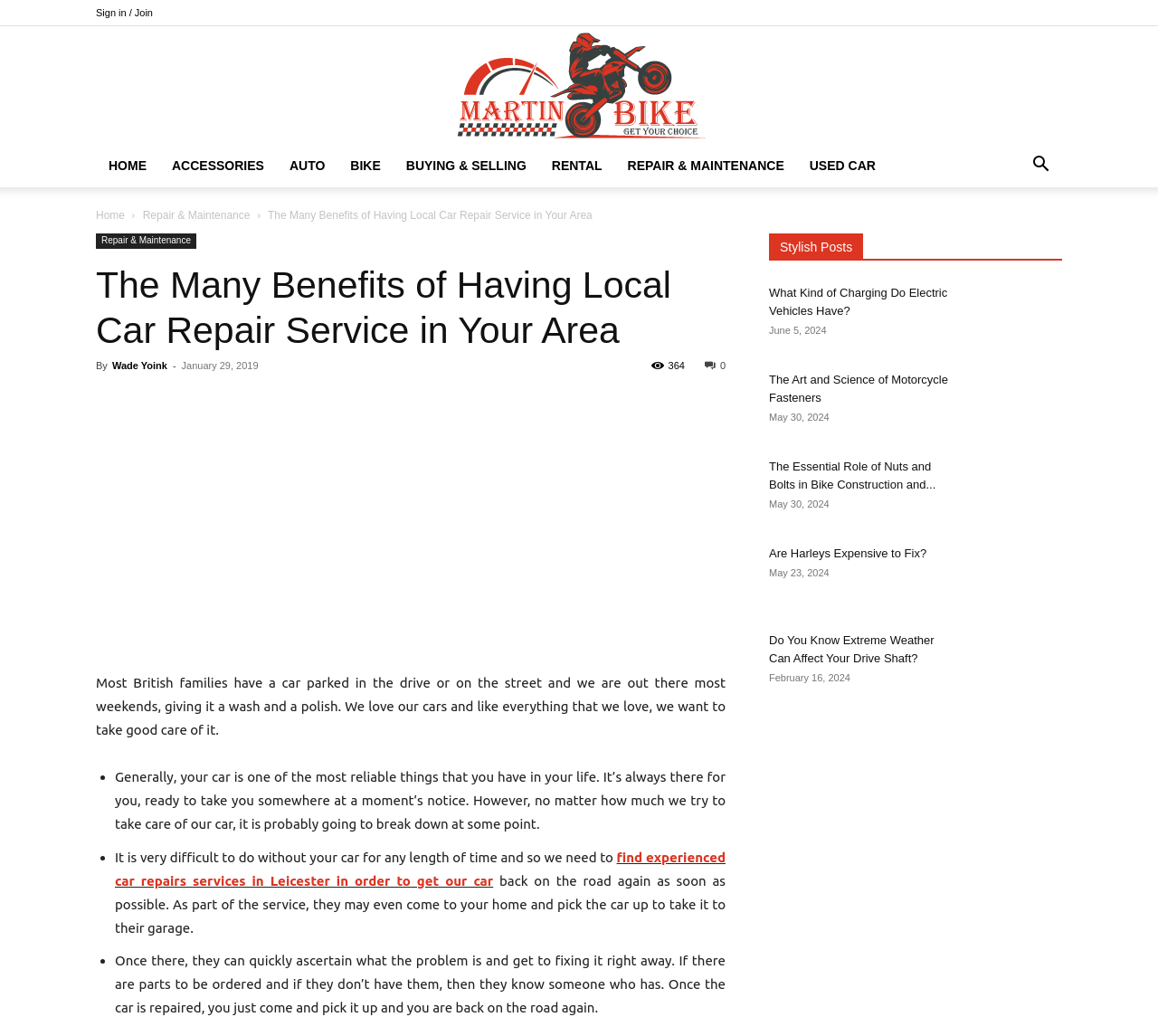Identify the bounding box coordinates of the clickable region to carry out the given instruction: "Click on 'Sign in / Join'".

[0.083, 0.007, 0.132, 0.017]